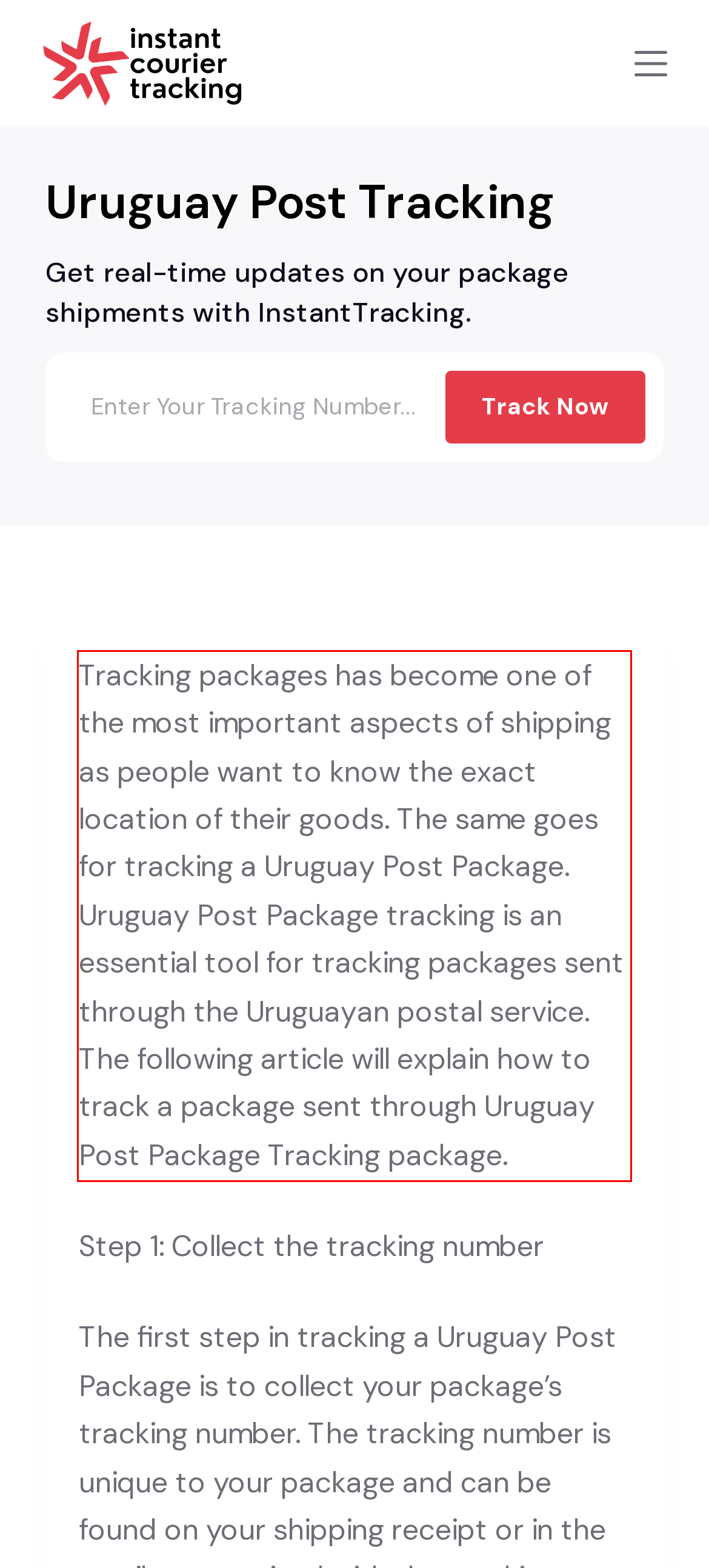Analyze the screenshot of the webpage and extract the text from the UI element that is inside the red bounding box.

Tracking packages has become one of the most important aspects of shipping as people want to know the exact location of their goods. The same goes for tracking a Uruguay Post Package. Uruguay Post Package tracking is an essential tool for tracking packages sent through the Uruguayan postal service. The following article will explain how to track a package sent through Uruguay Post Package Tracking package.